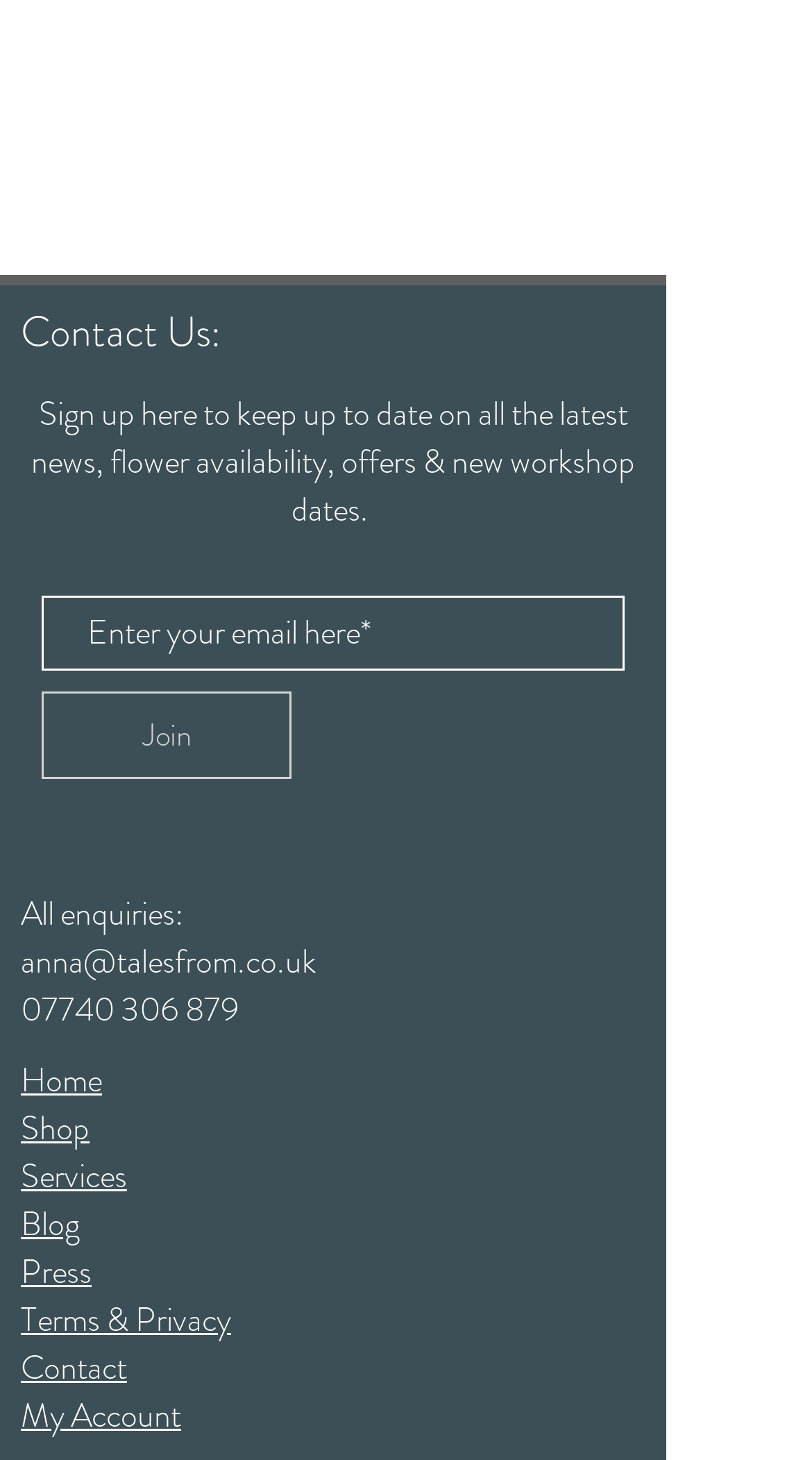Find the bounding box coordinates for the HTML element specified by: "My Account".

[0.026, 0.953, 0.223, 0.986]